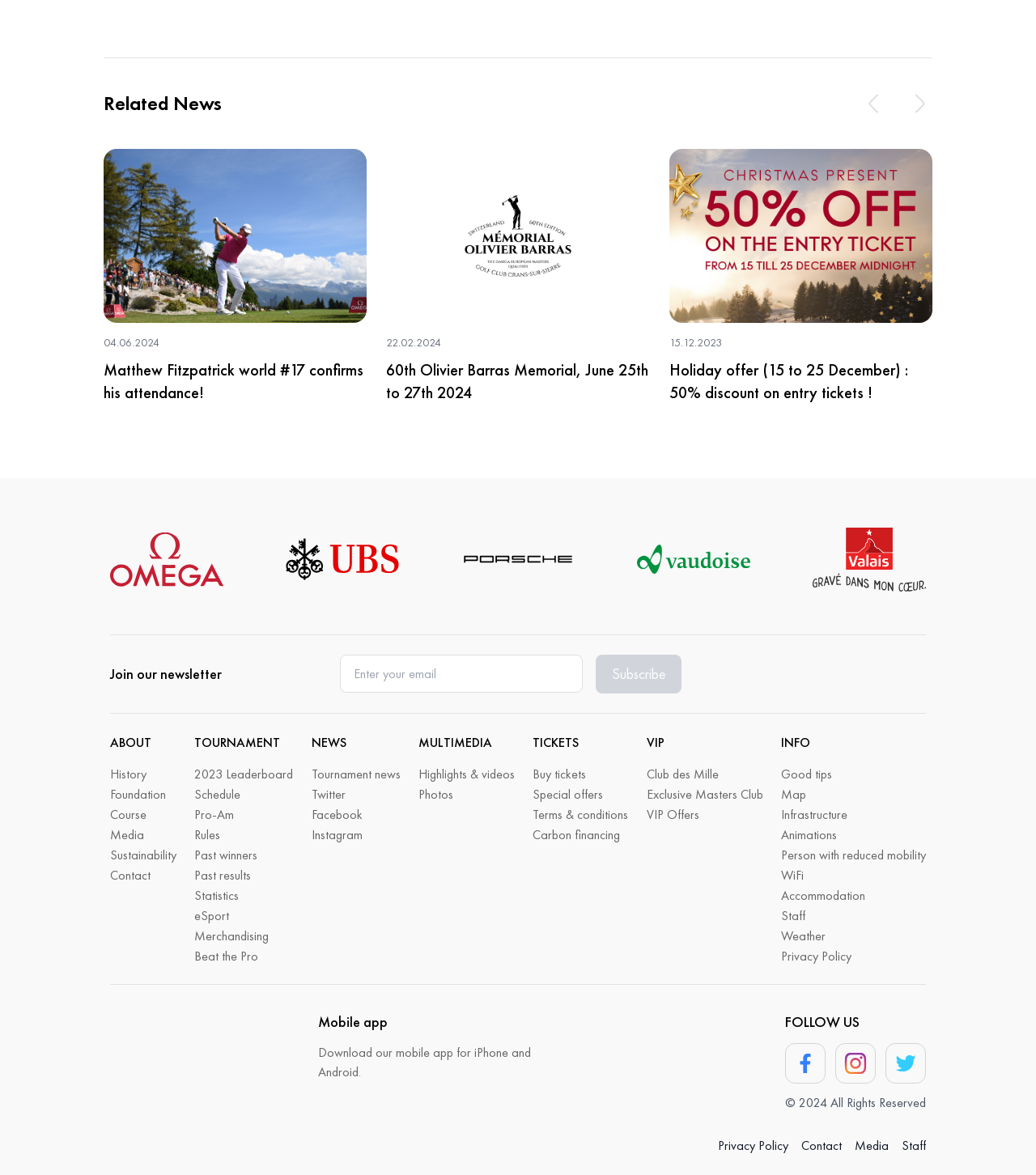Please identify the bounding box coordinates of where to click in order to follow the instruction: "Enter your email".

[0.341, 0.558, 0.549, 0.589]